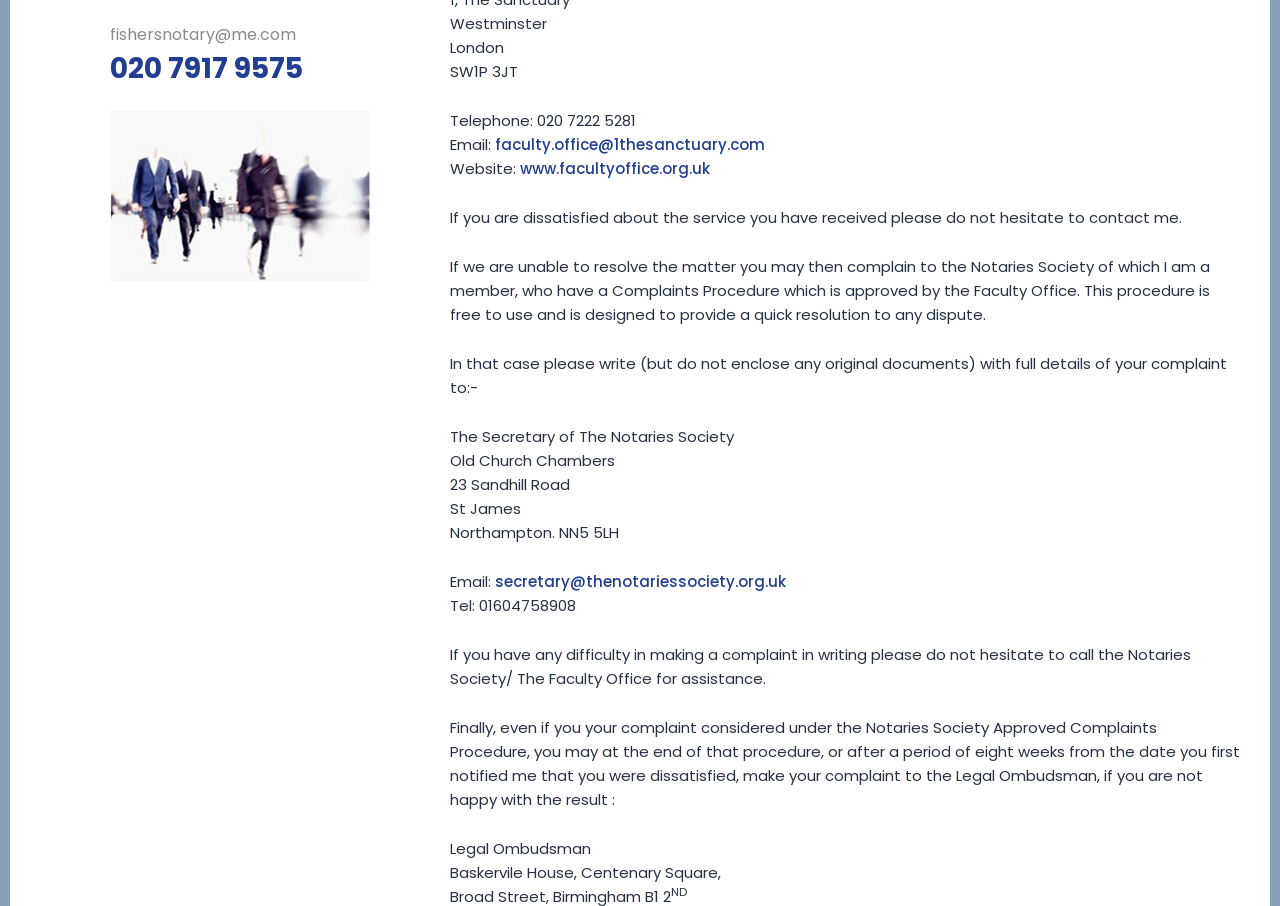Show the bounding box coordinates for the HTML element described as: "020 7917 9575".

[0.086, 0.054, 0.237, 0.097]